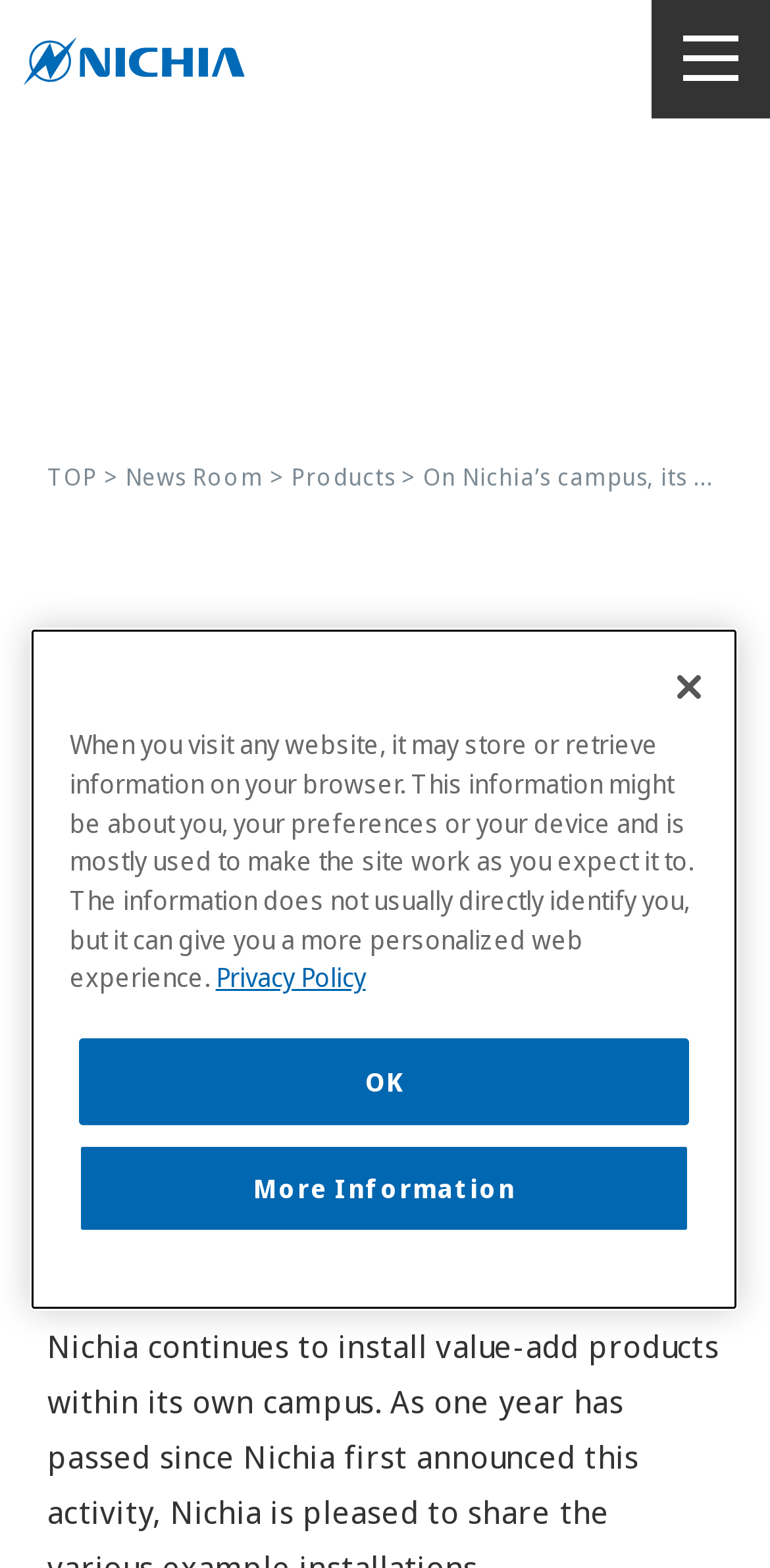Offer a detailed explanation of the webpage layout and contents.

The webpage is about Nichia Corporation, a company that pursues "quality of light" and "function of light". At the top left corner, there is a link to the company's homepage, accompanied by a small image of the company's logo. 

On the top right corner, there is a toggle navigation button. Below it, there are three main navigation links: "TOP", "News Room", and "Products". The "News Room" link is highlighted, indicating that it is the current page.

Below the navigation links, there is a heading that summarizes the content of the page, which is about the experience of employees and visitors on Nichia's campus. 

On the left side of the page, there is a section that lists news articles. The most recent article is dated July 20, 2022. 

At the bottom of the page, there is a privacy notice dialog box that informs visitors about how the website uses their browser information to provide a personalized experience. The dialog box has a link to "More information about your privacy" and a "Privacy Policy" link. There are also three buttons: "OK", "More Information", and "Close".